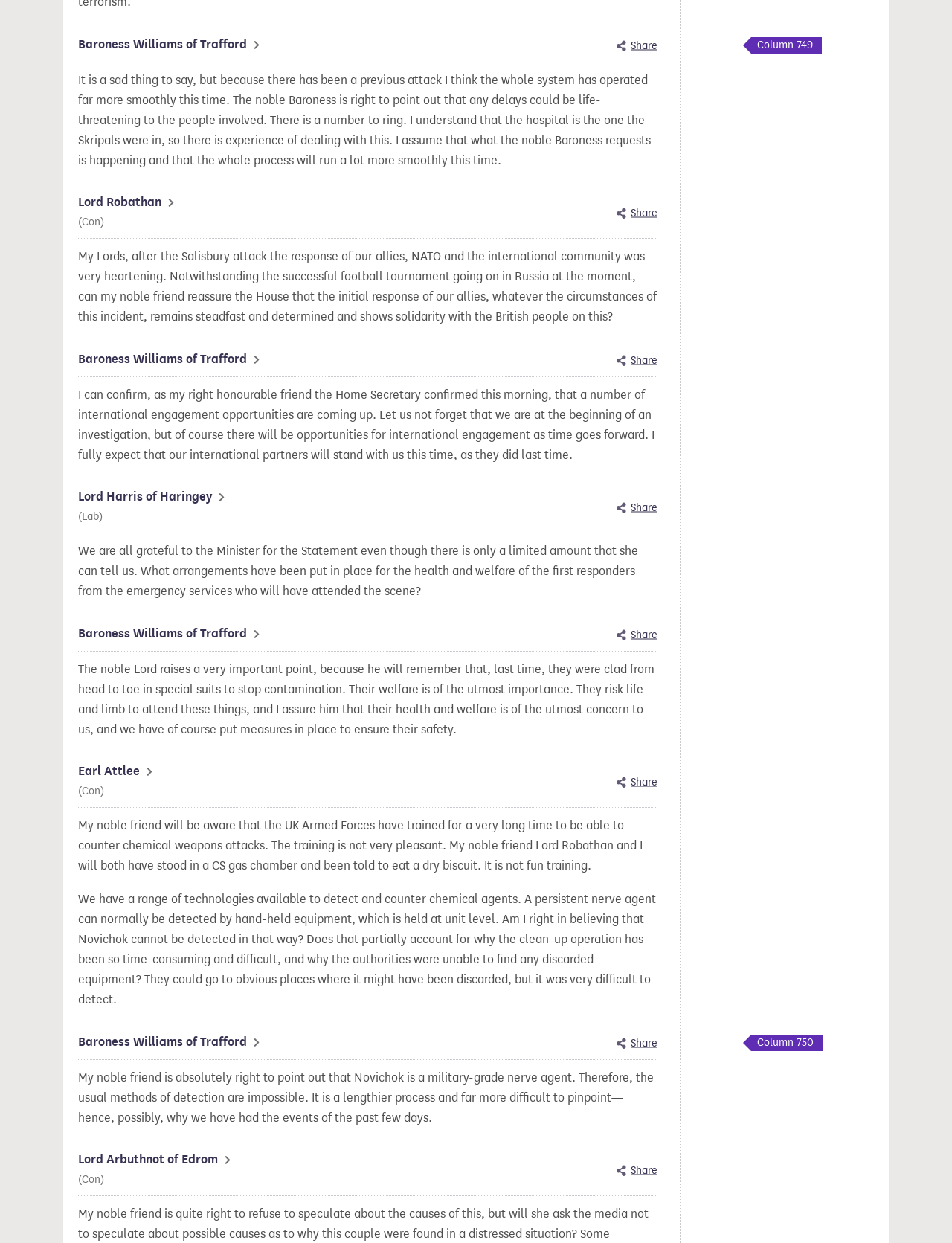Please identify the bounding box coordinates of the area that needs to be clicked to fulfill the following instruction: "Read the statement of Lord Robathan."

[0.082, 0.155, 0.183, 0.186]